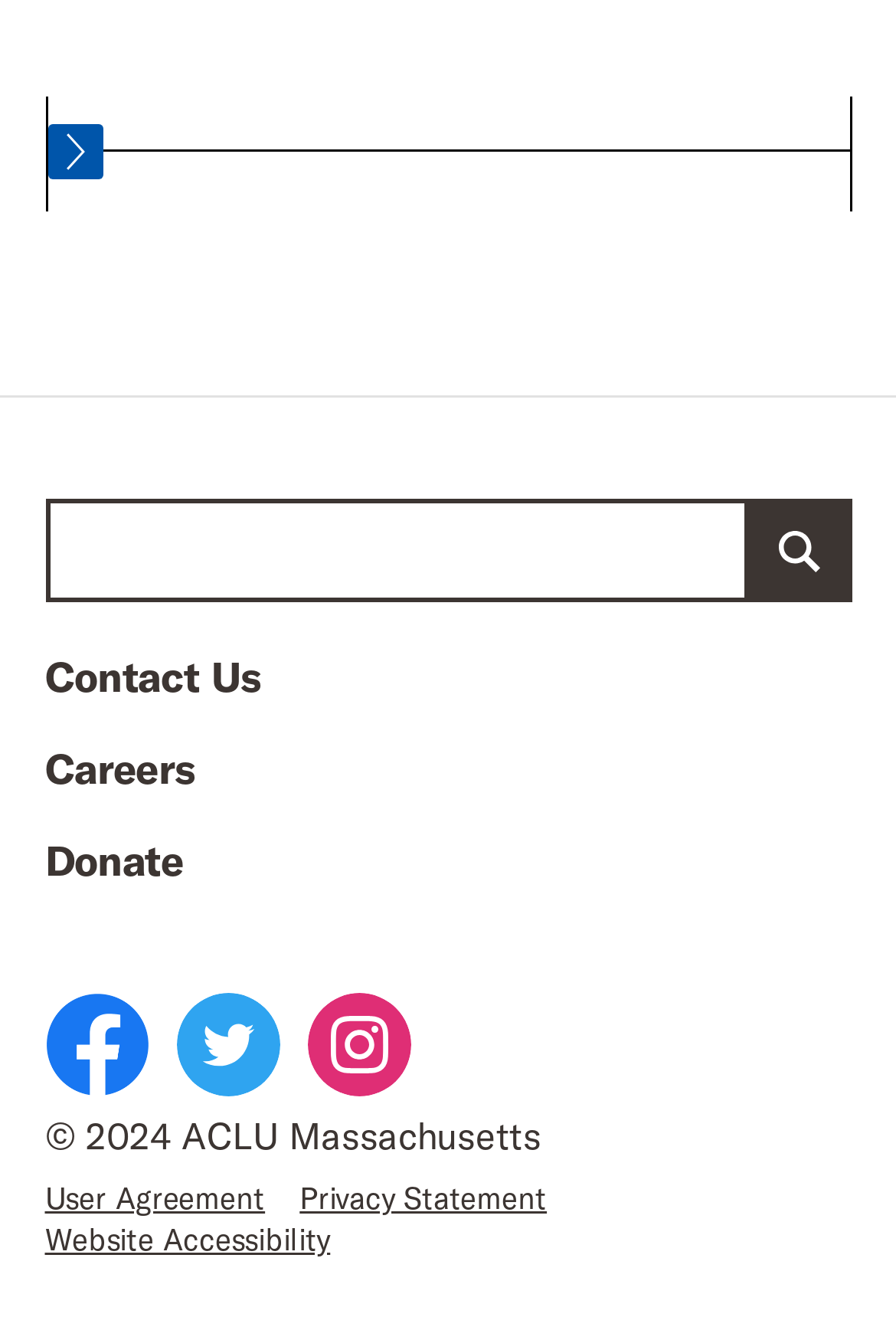What are the options to contact ACLU?
Based on the image, provide a one-word or brief-phrase response.

Contact Us